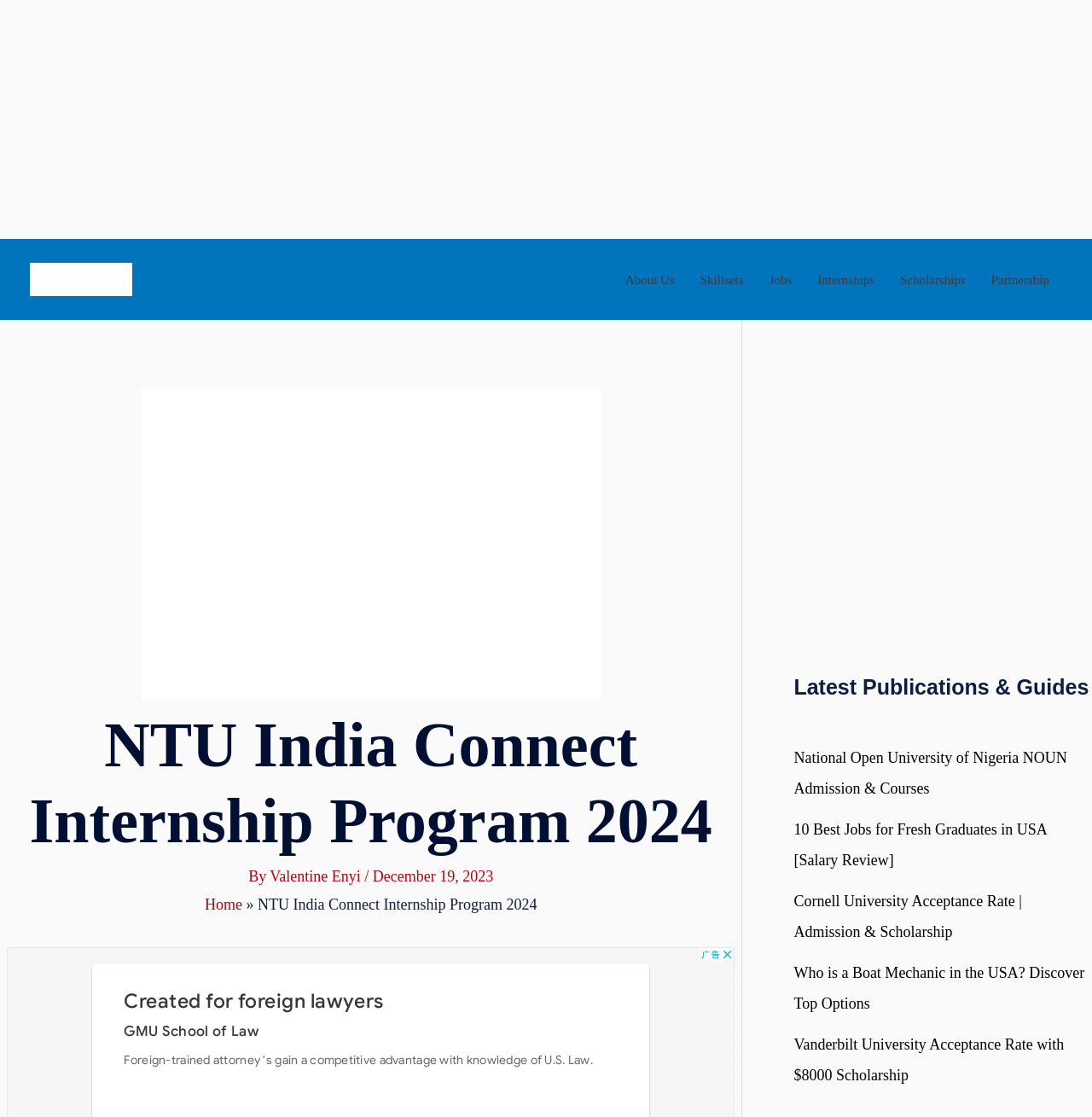Can you give a comprehensive explanation to the question given the content of the image?
What is the navigation menu at the top?

I found the answer by looking at the top section of the webpage, where there is a navigation menu with links to 'About Us', 'Skillsets', 'Jobs', 'Internships', 'Scholarships', and 'Partnership', which is labeled as 'Site Navigation: Main Menu'.